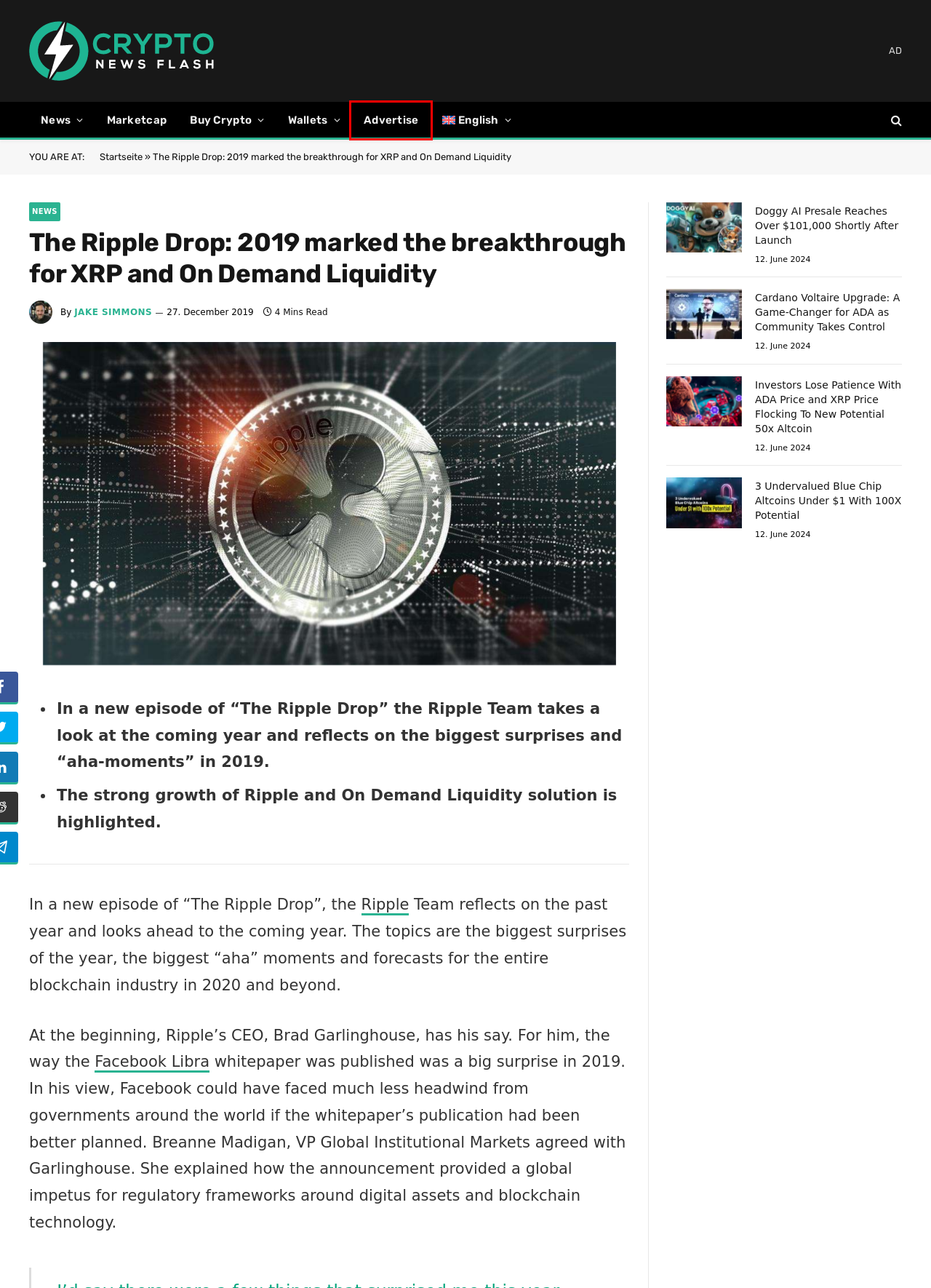Given a webpage screenshot featuring a red rectangle around a UI element, please determine the best description for the new webpage that appears after the element within the bounding box is clicked. The options are:
A. How to buy cryptocurrencies: Guides to buy Bitcoin etc | best exchanges
B. Facebook Libra presents roadmap for 2020 - CNF
C. Cardano Voltaire Upgrade: ADA as Community Set to Take Control
D. Jake Simmons, Autor bei Crypto News Flash
E. The latest news on Bitcoin, Ethereum and the altcoins - Crypto News Flash
F. Advertise - Crypto News Flash
G. What is Ripple and what is XRP? Origin and beginner guide
H. Doggy AI Presale Reaches Over $101,000 Shortly After Launch - Crypto News Flash

F